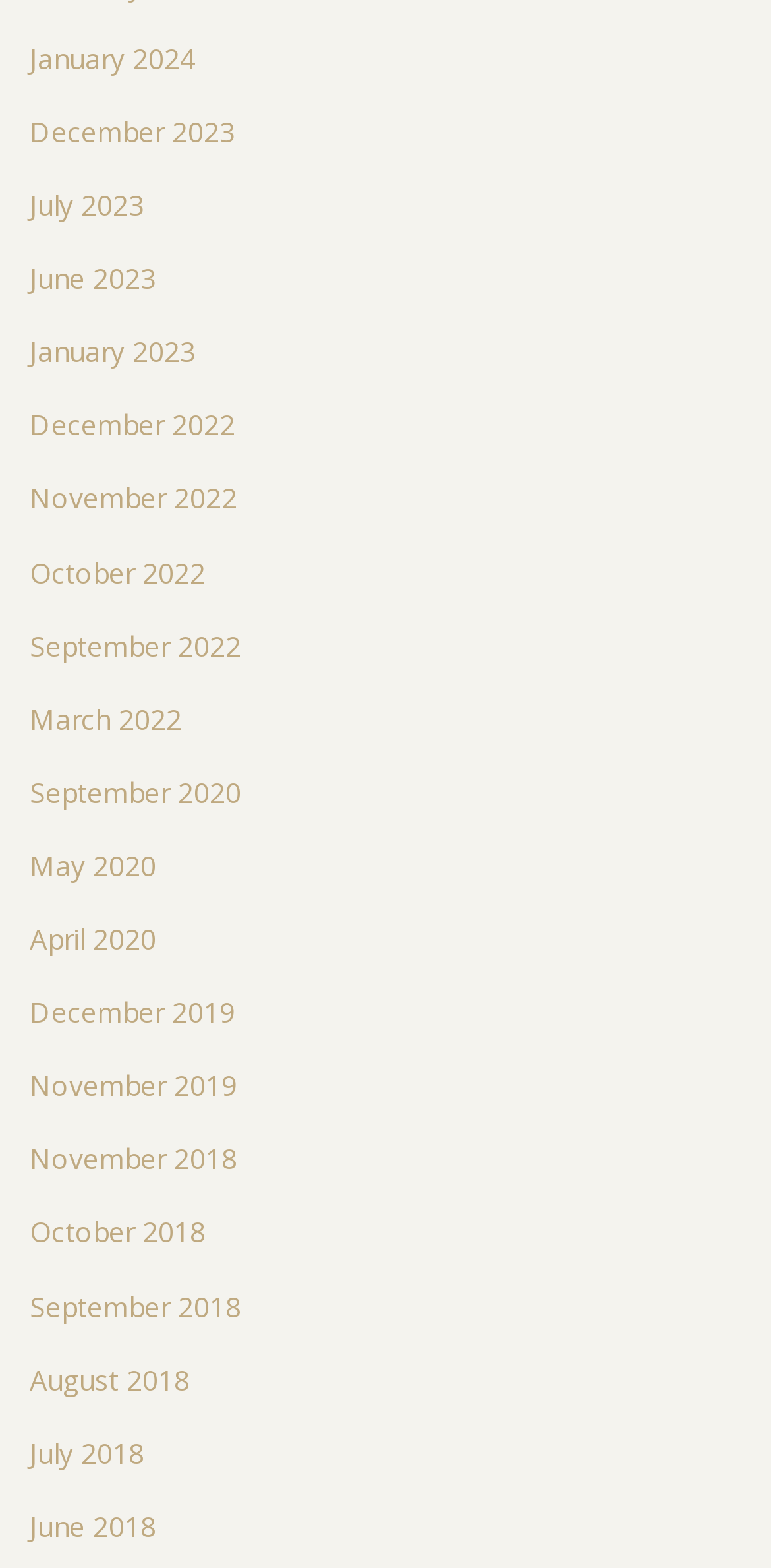Give a one-word or one-phrase response to the question:
How many links are there on the webpage?

26